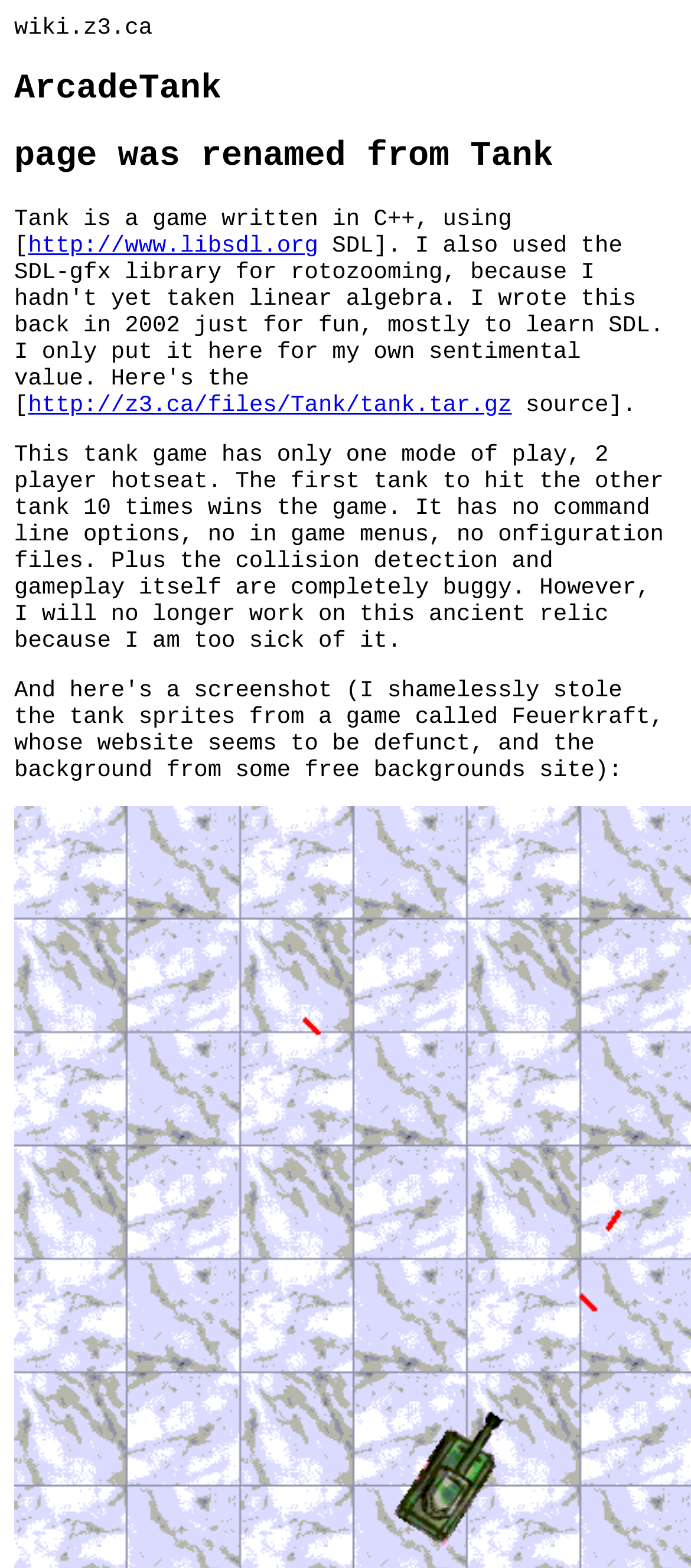What is the game written in?
Answer the question with a single word or phrase, referring to the image.

C++